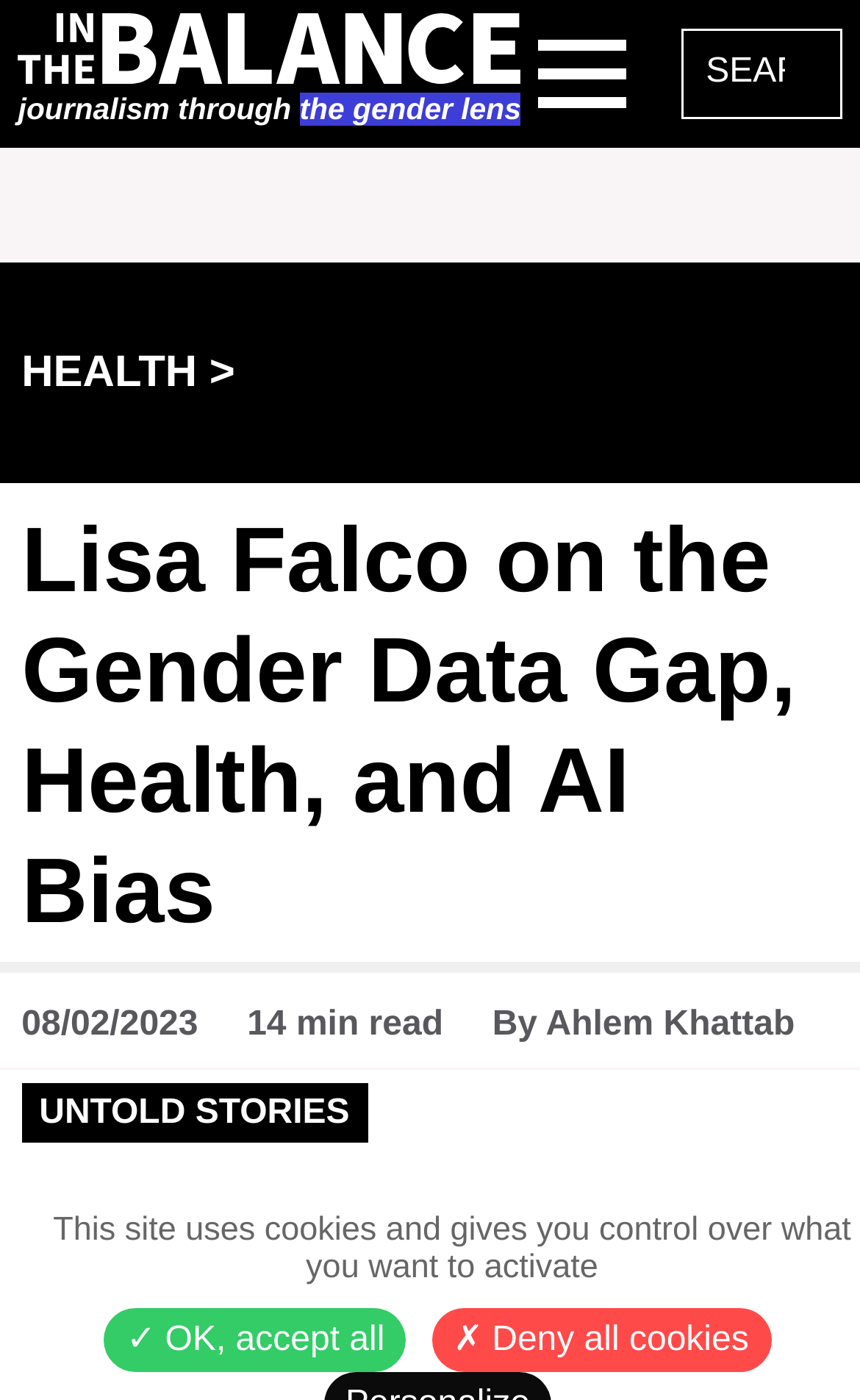Can you specify the bounding box coordinates for the region that should be clicked to fulfill this instruction: "read Lisa Falco's article".

[0.025, 0.361, 0.975, 0.675]